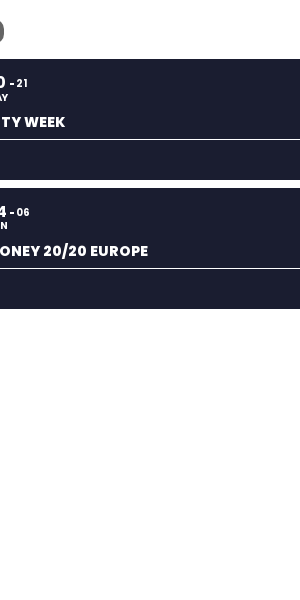Please respond to the question using a single word or phrase:
What is the dominant color of the image's backdrop?

Dark navy